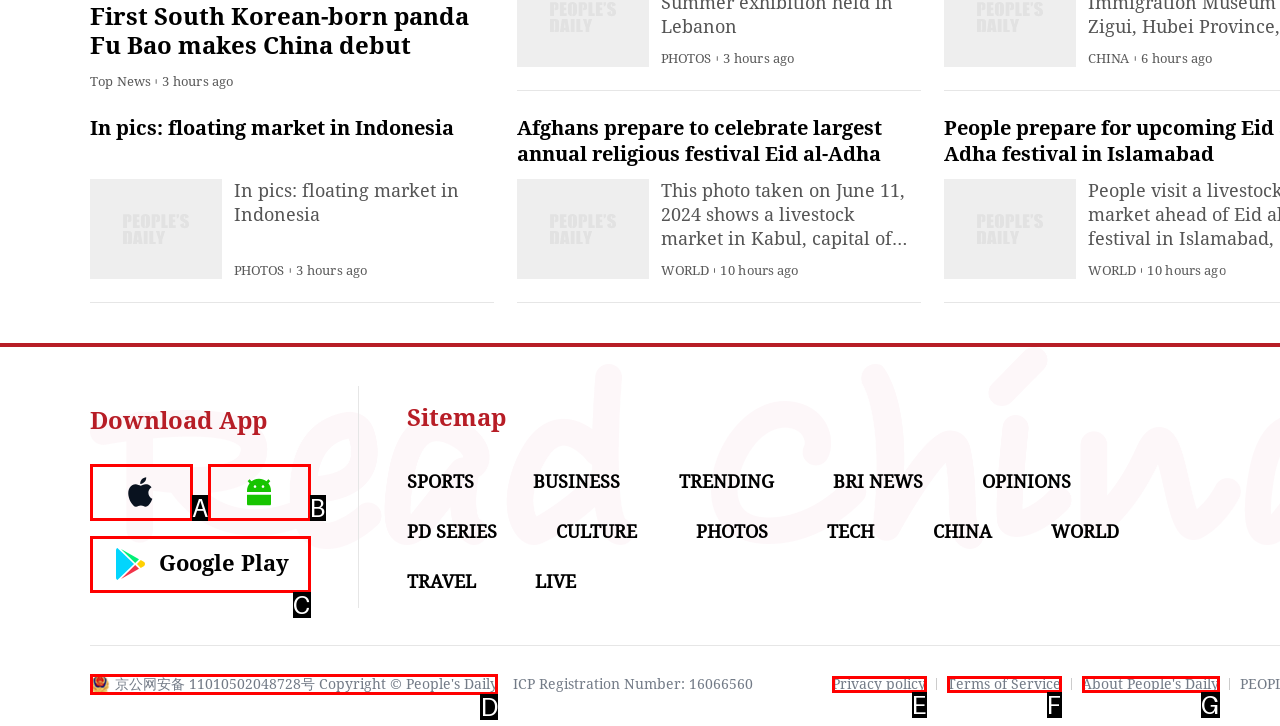Which lettered option matches the following description: About People's Daily
Provide the letter of the matching option directly.

G